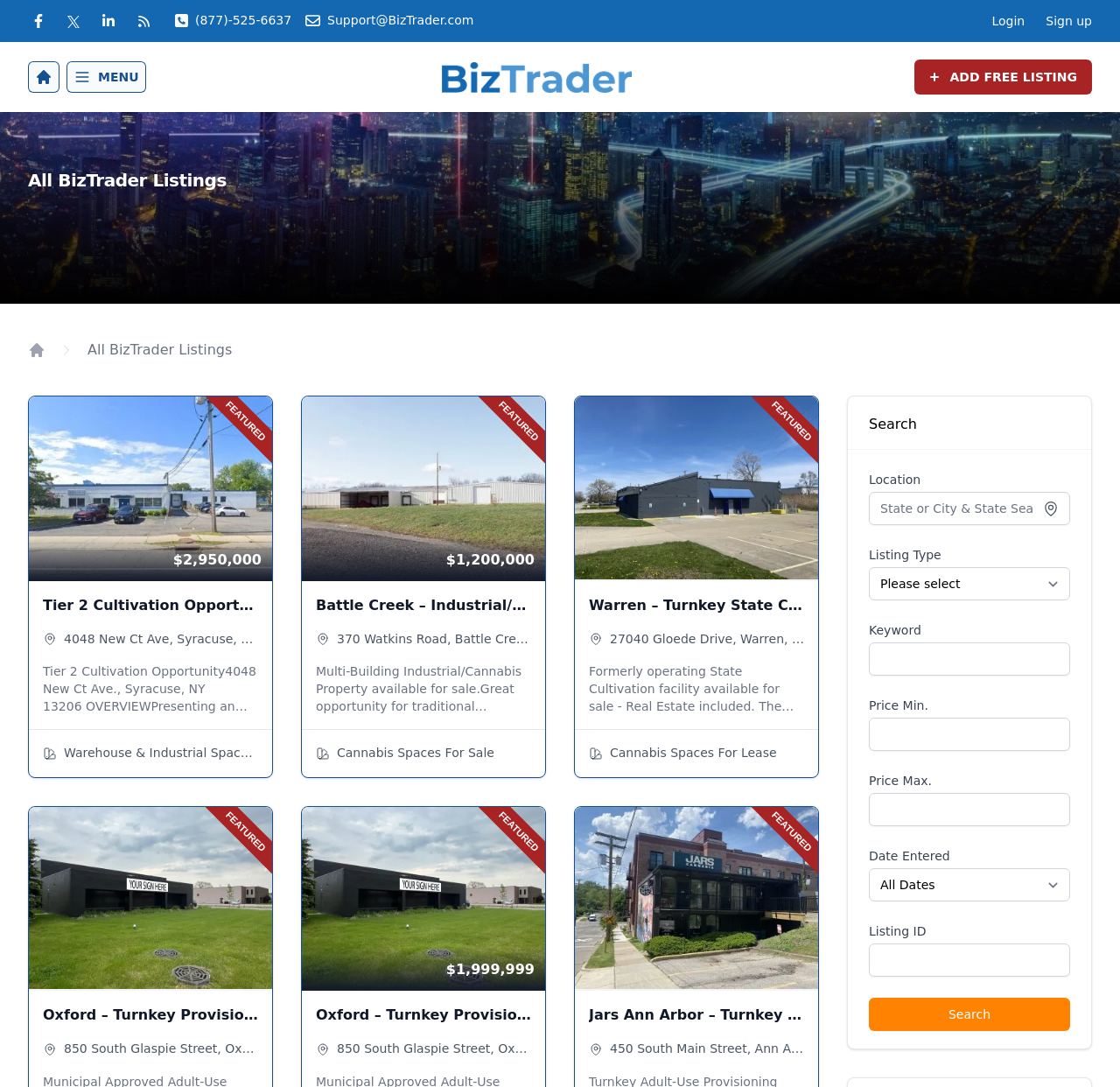Determine the main text heading of the webpage and provide its content.

All BizTrader Listings